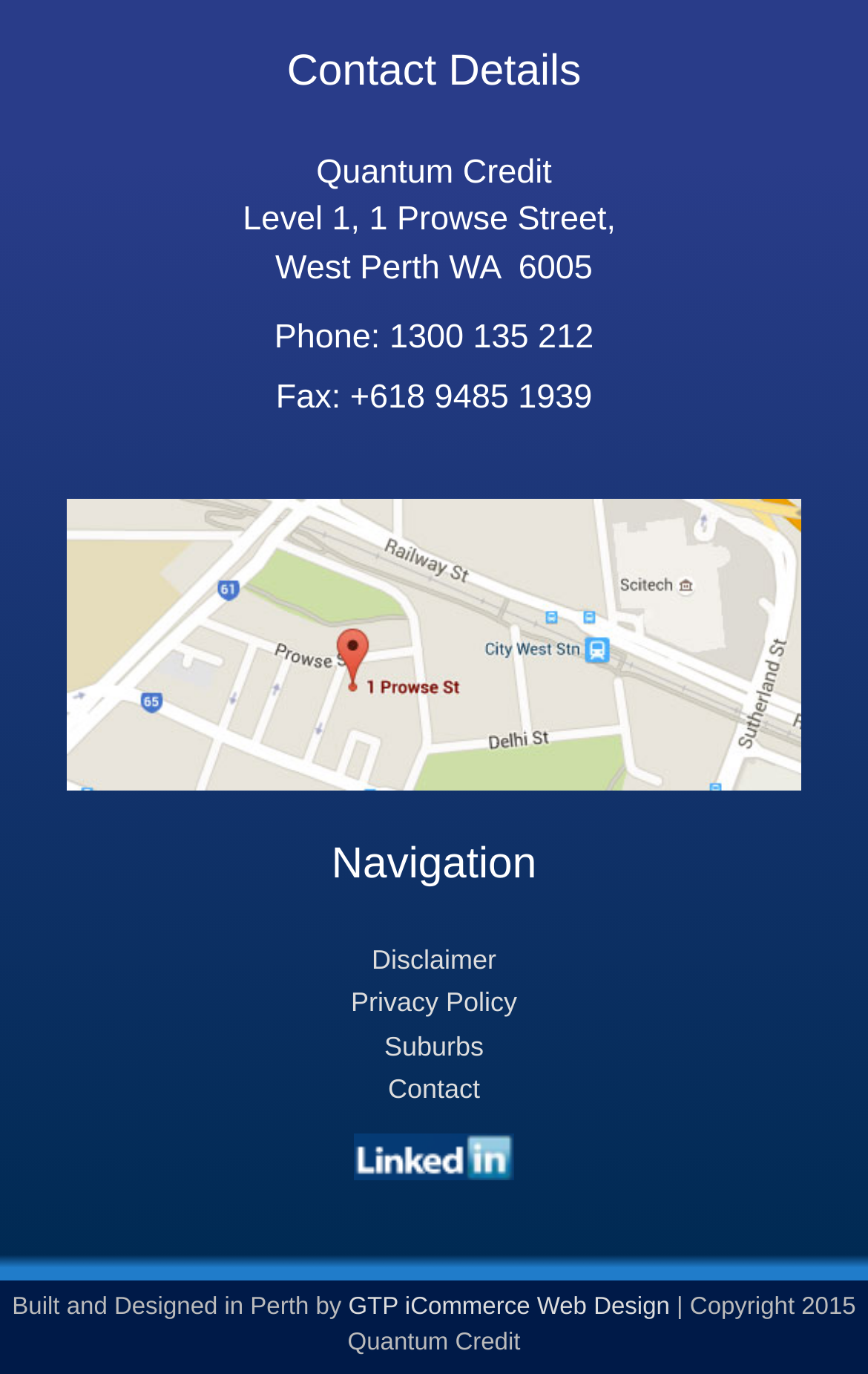Determine the bounding box coordinates of the region that needs to be clicked to achieve the task: "Call the phone number".

[0.449, 0.232, 0.684, 0.26]